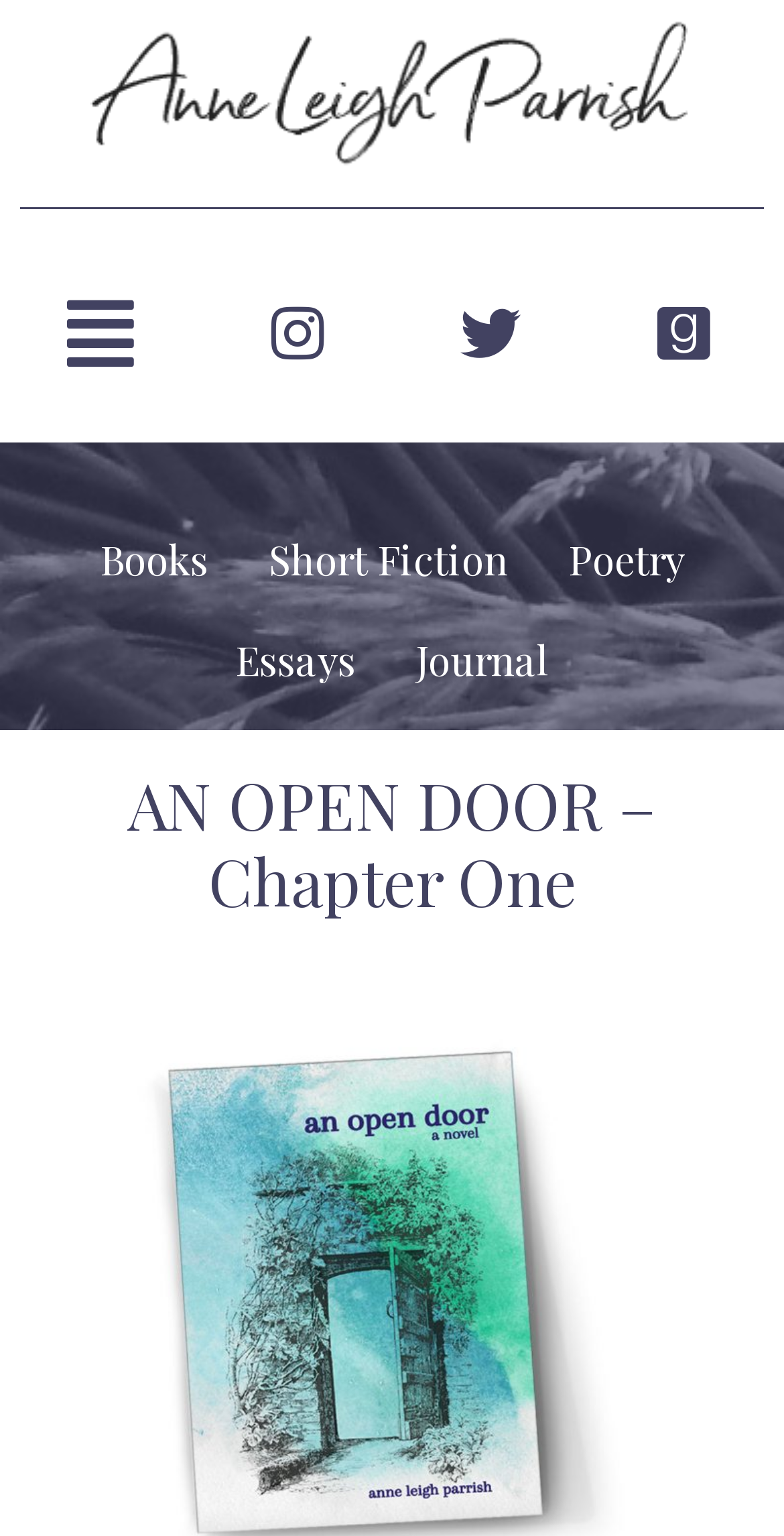Determine the bounding box coordinates for the clickable element required to fulfill the instruction: "Read AN OPEN DOOR – Chapter One". Provide the coordinates as four float numbers between 0 and 1, i.e., [left, top, right, bottom].

[0.026, 0.498, 0.974, 0.599]